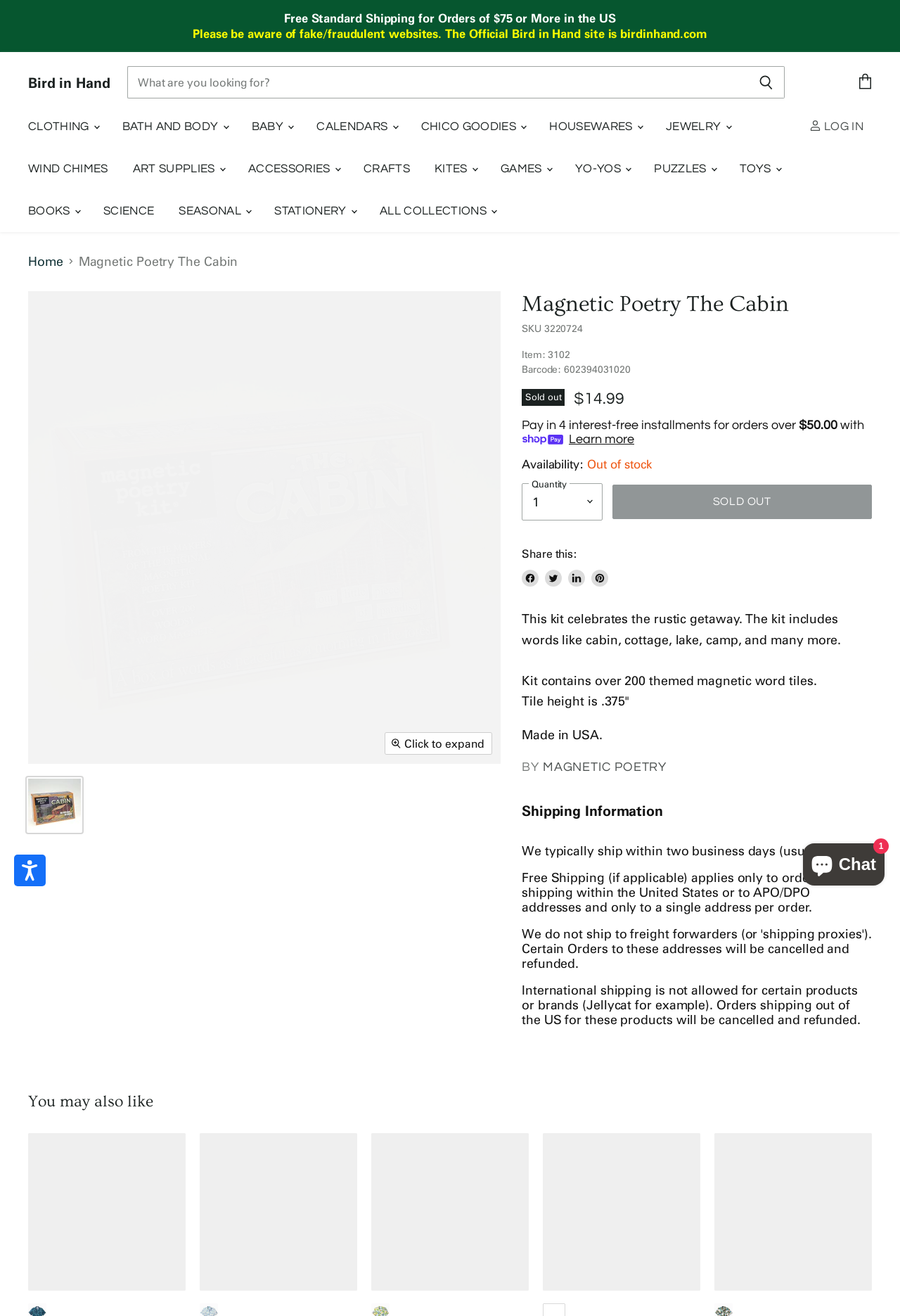Kindly determine the bounding box coordinates for the area that needs to be clicked to execute this instruction: "Click on Magnetic Poetry The Cabin thumbnail".

[0.03, 0.591, 0.091, 0.633]